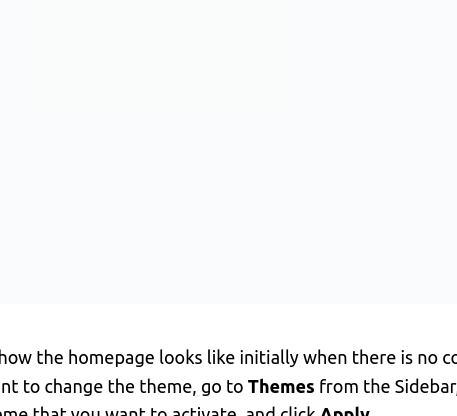Generate a detailed caption that encompasses all aspects of the image.

The image illustrates the initial appearance of a Blogger homepage, showcasing a blank canvas before any content has been added. The accompanying text likely advises users on the next steps, including how to personalize their blog. Specifically, it suggests that if users wish to change the theme of their blog, they should navigate to the "Themes" section in the Sidebar, select their desired theme, and click "Apply" to activate it. This guidance is crucial for new bloggers looking to customize their site's look and feel effectively.